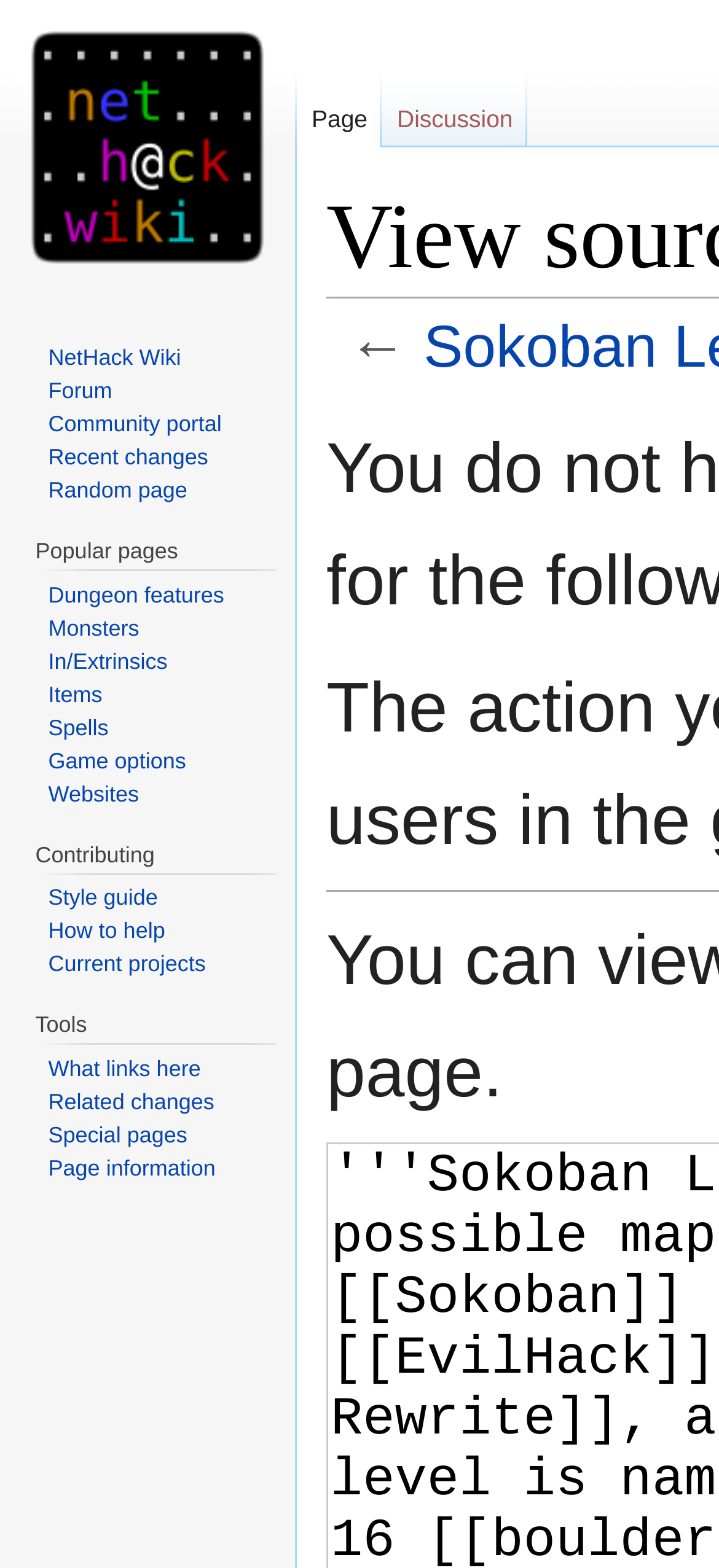Craft a detailed narrative of the webpage's structure and content.

This webpage is about Sokoban Level 4d on the NetHack Wiki. At the top left corner, there is a link to visit the main page. Below it, there are two links, "Jump to navigation" and "Jump to search", which are aligned horizontally. To the right of these links, there is a static text "←".

On the top right side, there is a navigation section titled "Namespaces" with two links, "Page" and "Discussion". Below this section, there are three navigation sections: "Navigation", "Popular pages", and "Contributing". The "Navigation" section contains links to "NetHack Wiki", "Forum", "Community portal", "Recent changes", and "Random page". The "Popular pages" section has a heading and lists links to various topics such as "Dungeon features", "Monsters", "In/Extrinsics", "Items", "Spells", "Game options", and "Websites". The "Contributing" section has a heading and lists links to "Style guide", "How to help", and "Current projects".

Further down, there is another navigation section titled "Tools" with links to "What links here", "Related changes", "Special pages", and "Page information".